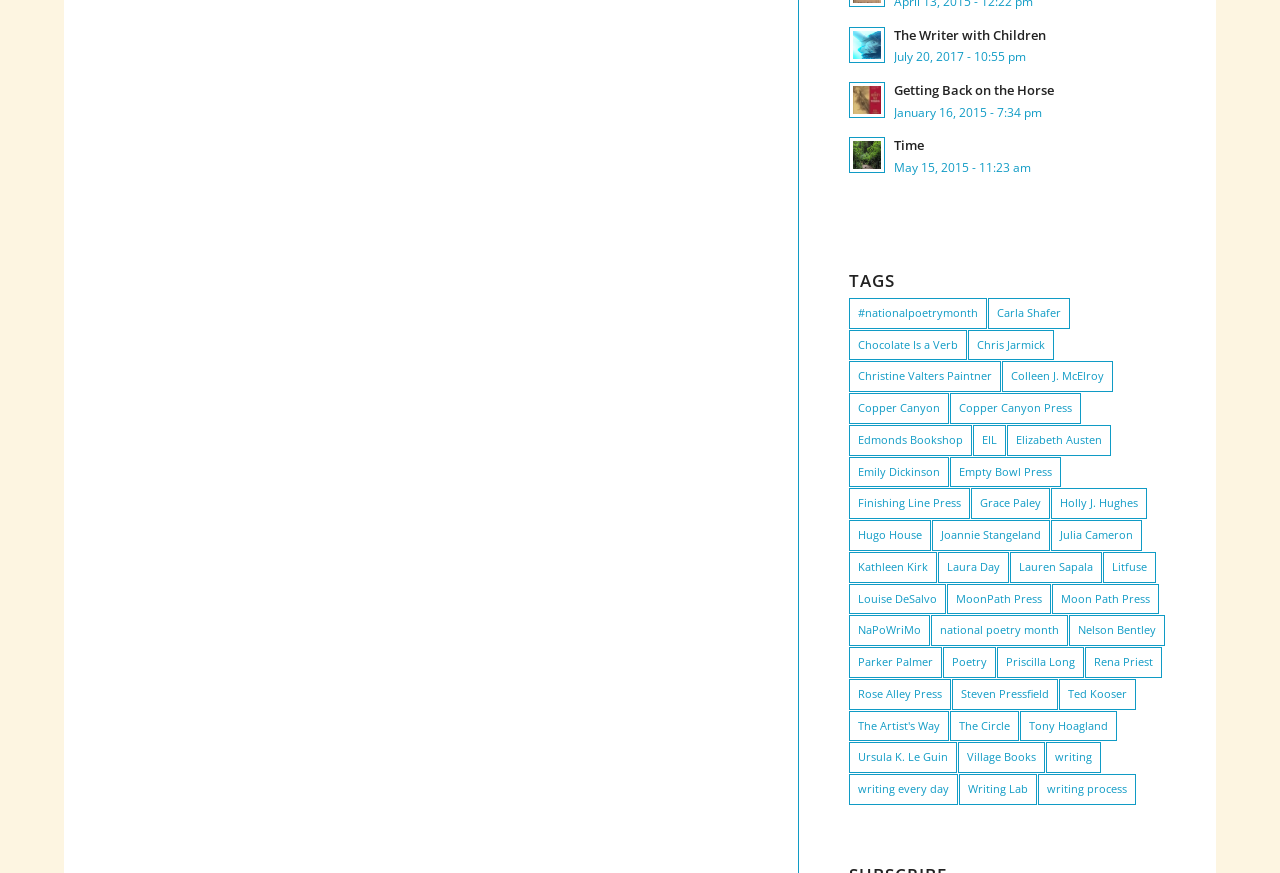Provide the bounding box coordinates in the format (top-left x, top-left y, bottom-right x, bottom-right y). All values are floating point numbers between 0 and 1. Determine the bounding box coordinate of the UI element described as: Empty Bowl Press

[0.742, 0.523, 0.829, 0.558]